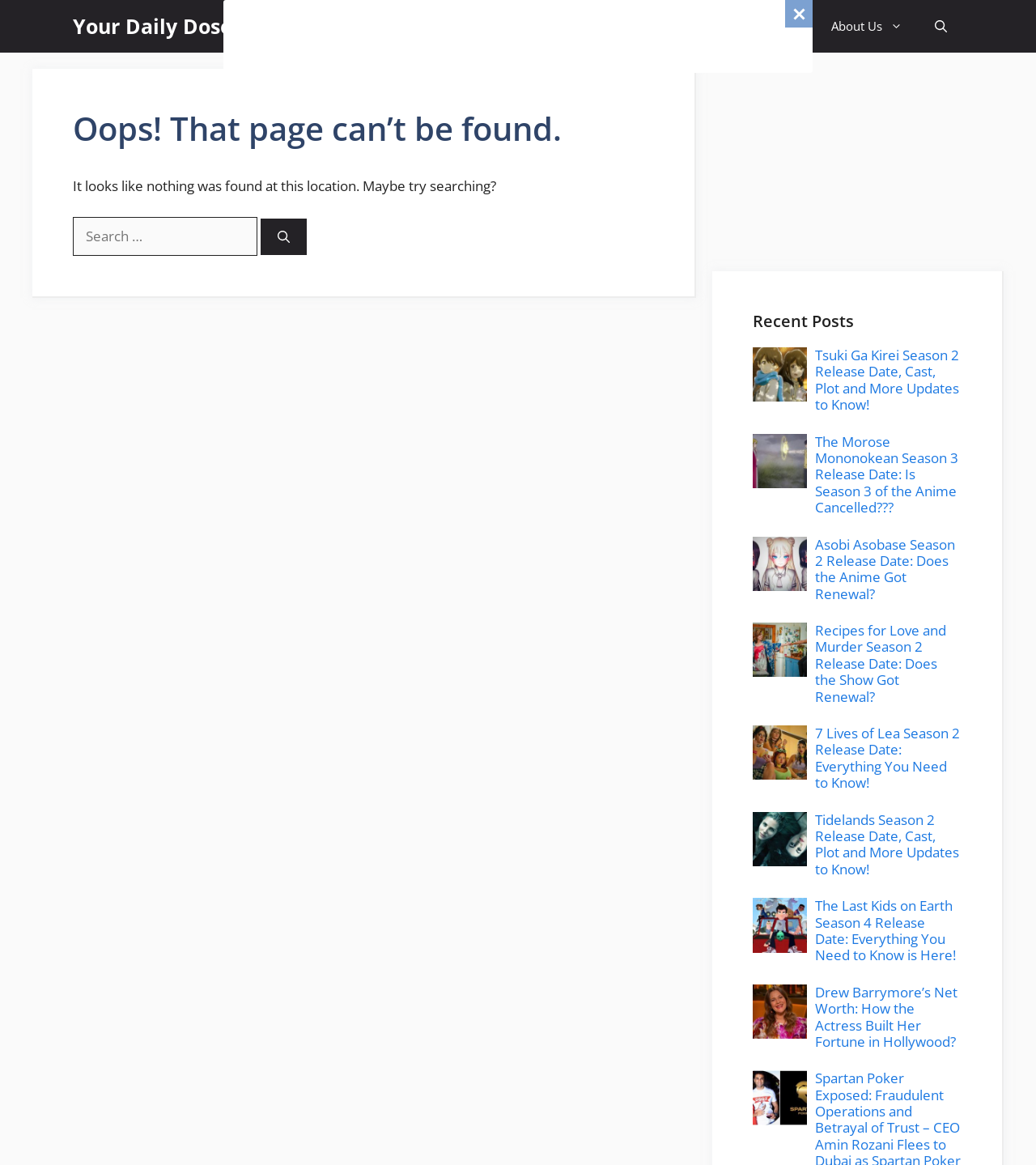What is the main heading of this webpage? Please extract and provide it.

Oops! That page can’t be found.